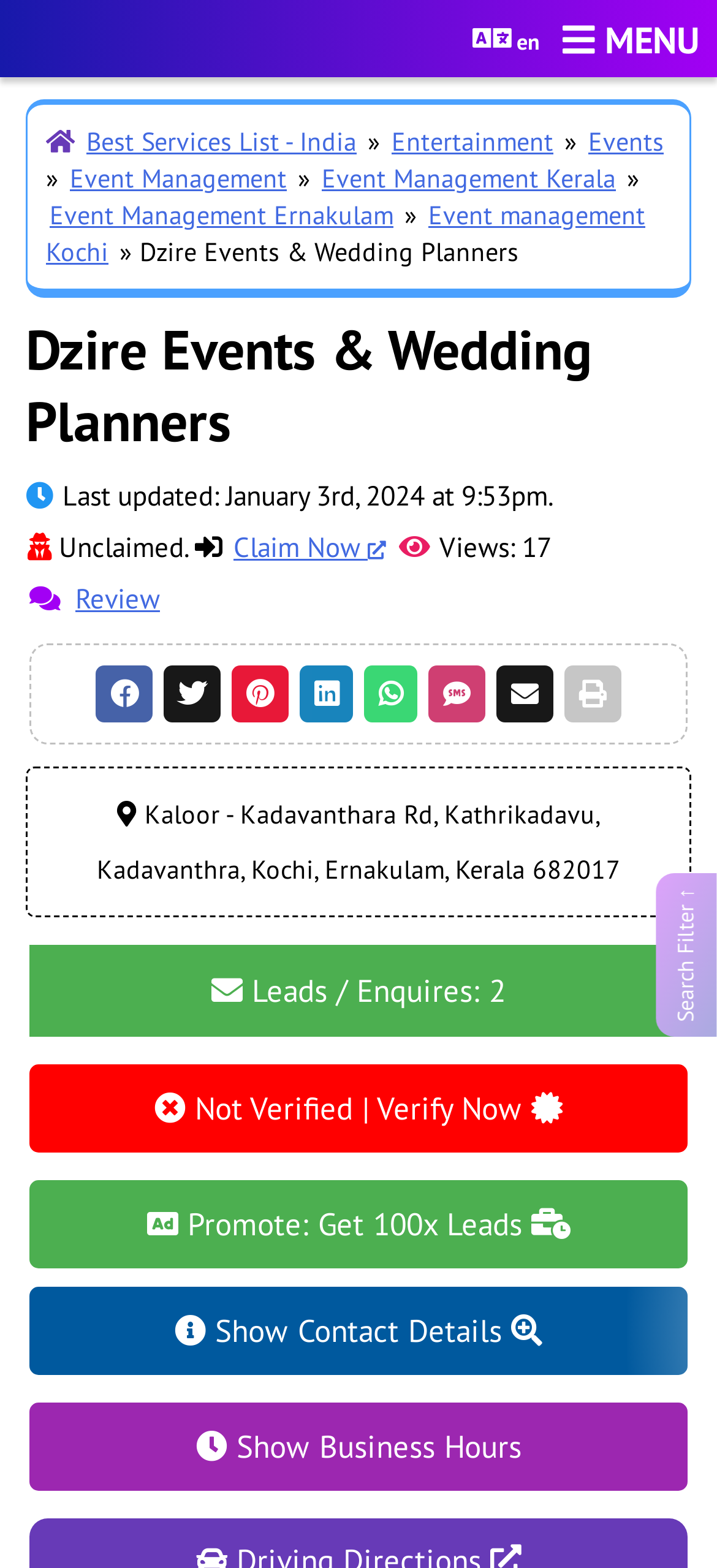Give a comprehensive overview of the webpage, including key elements.

The webpage is about Dzire Events & Wedding Planners, a wedding planning service based in Kochi, India. At the top of the page, there is a menu bar with a "MENU" label on the right side, accompanied by a language selection option and a link to the "Best Services List - India" page. Below the menu bar, there are several links to different sections, including "Entertainment", "Events", "Event Management", and more.

On the left side of the page, there is a header section with the company name "Dzire Events & Wedding Planners" in a large font. Below the header, there is a section with the company's address, "Kaloor - Kadavanthara Rd, Kathrikadavu, Kadavanthra, Kochi, Ernakulam, Kerala 682017".

To the right of the address, there are several buttons and links, including a "Claim Now" button, a "Review" link, and social media sharing options. There is also a "Views" counter displaying the number "17". Below these elements, there are three buttons: "Not Verified | Verify Now", "Promote: Get 100x Leads", and "Show Contact Details".

At the bottom of the page, there is a "Search Filter" label with an upward arrow symbol. Overall, the page appears to be a business listing or profile page for Dzire Events & Wedding Planners, providing information about the company and its services.